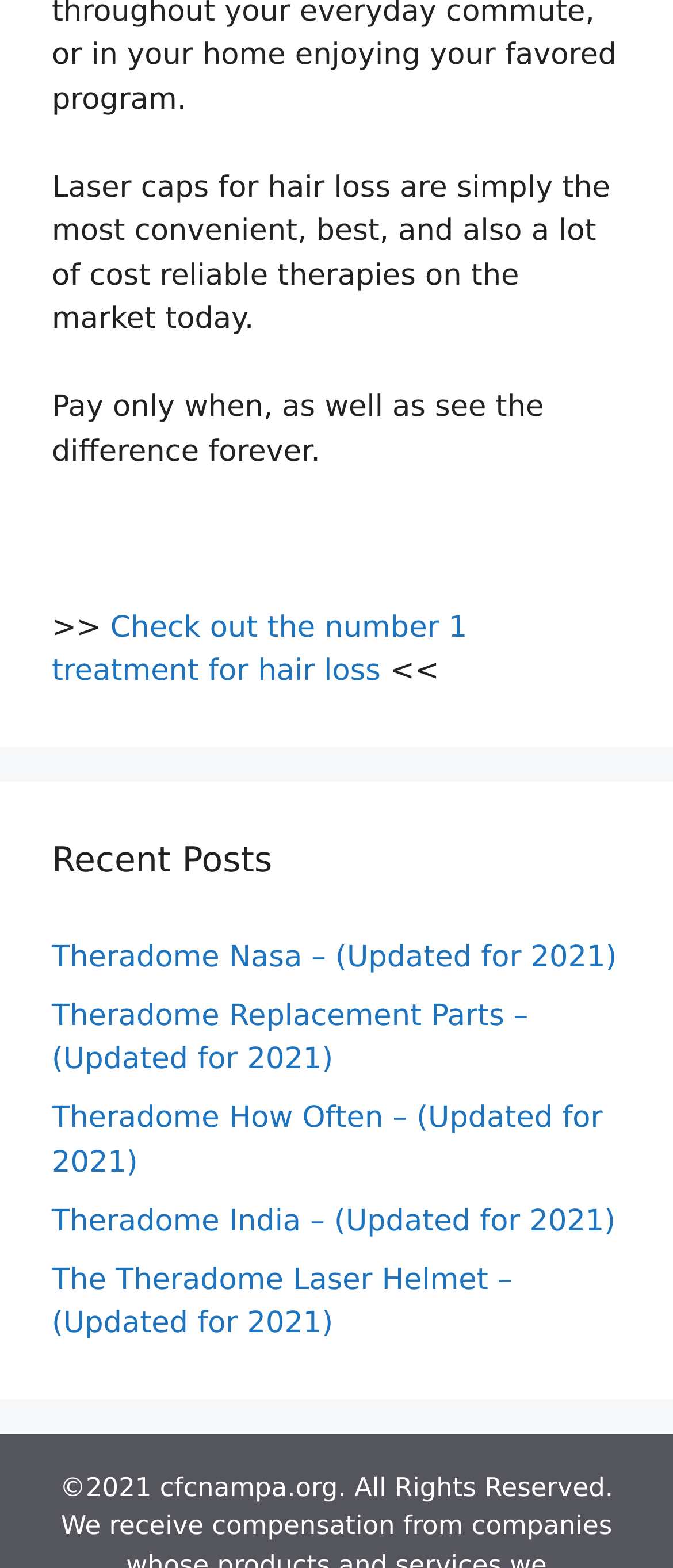What is the call-to-action on the top section?
Ensure your answer is thorough and detailed.

The top section of the webpage has a static text 'Pay only when, as well as see the difference forever.' followed by a link 'Check out the number 1 treatment for hair loss', which appears to be a call-to-action.